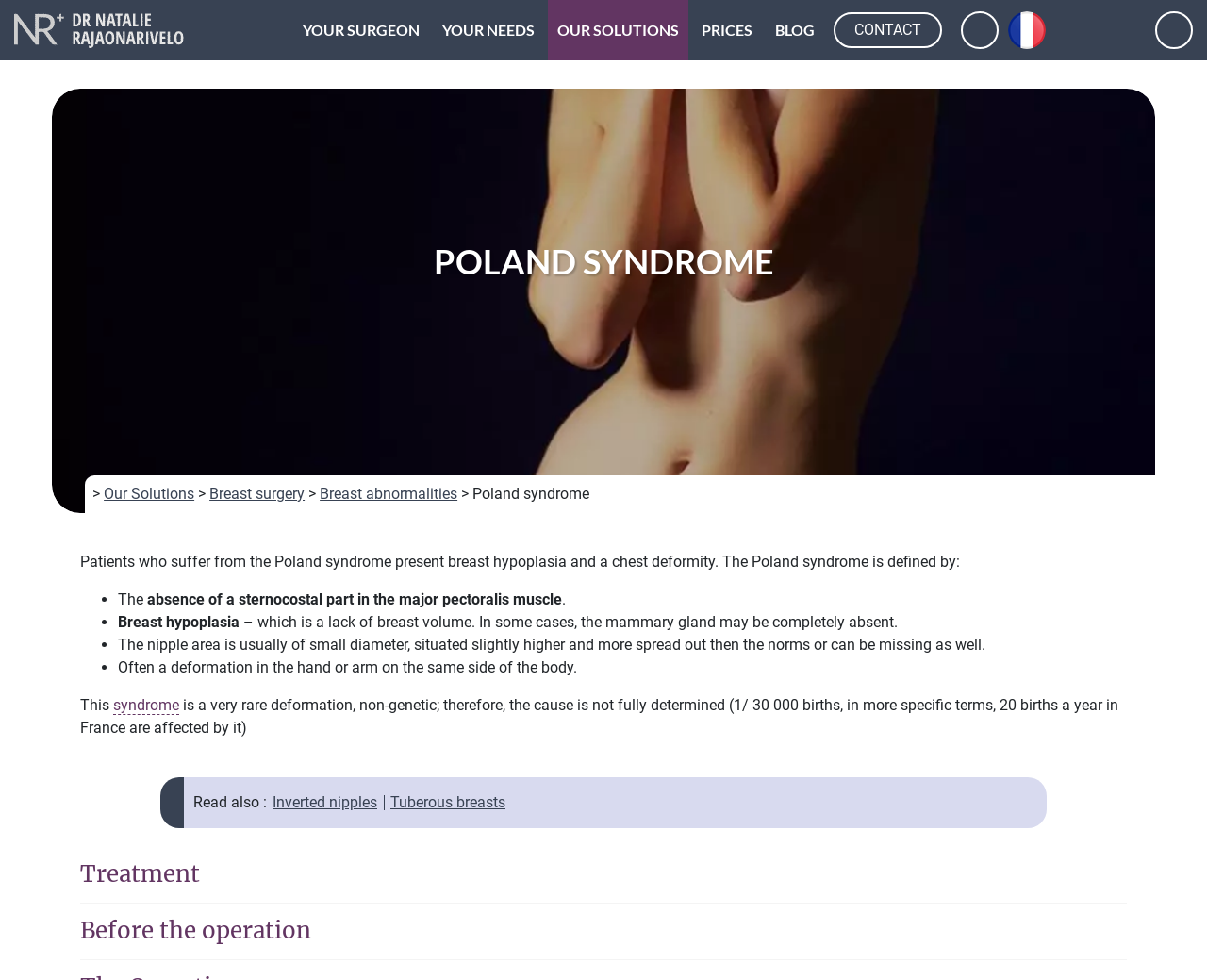Specify the bounding box coordinates of the area to click in order to execute this command: 'Click the 'CONTACT' link'. The coordinates should consist of four float numbers ranging from 0 to 1, and should be formatted as [left, top, right, bottom].

[0.691, 0.013, 0.78, 0.049]